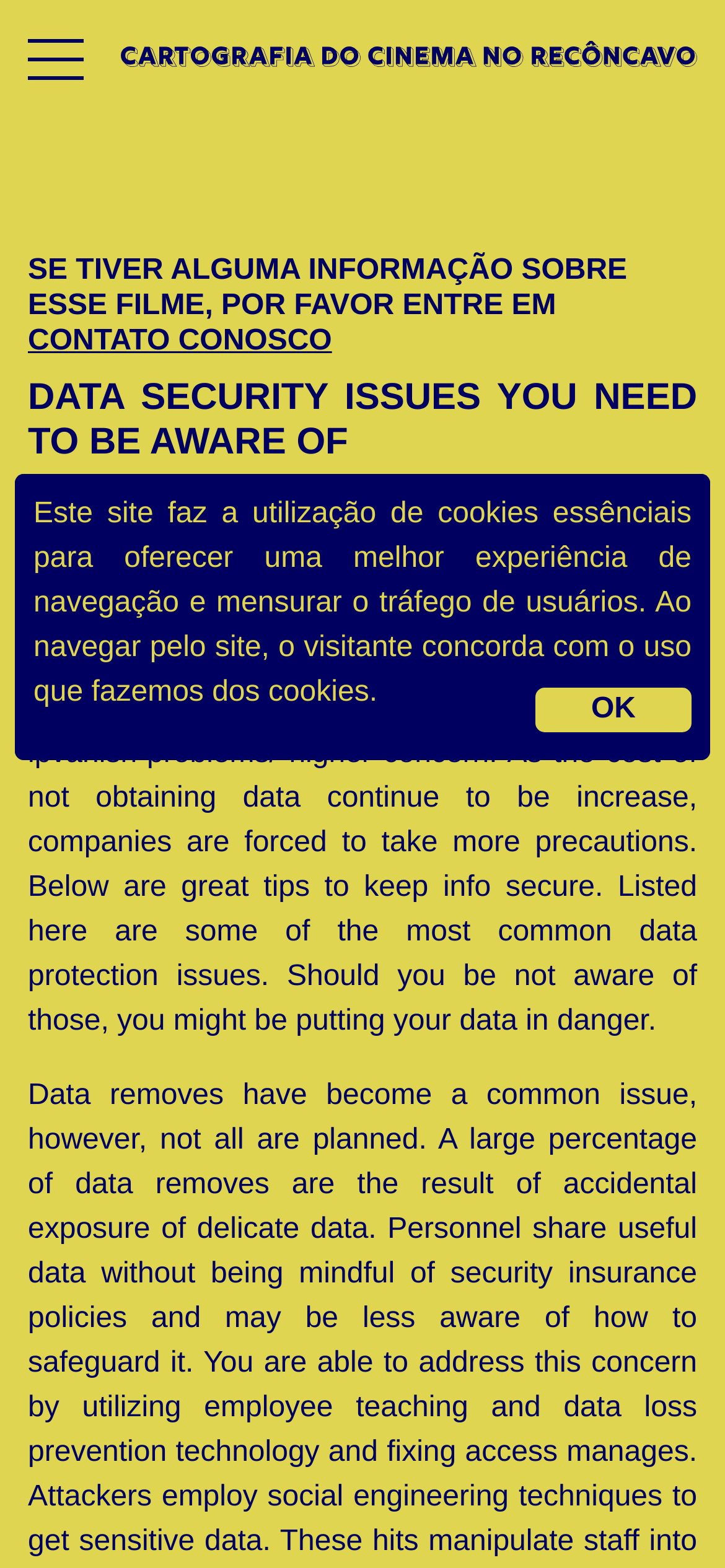Find the bounding box coordinates for the area that must be clicked to perform this action: "go to PÁGINA INICIAL".

[0.064, 0.105, 0.35, 0.124]